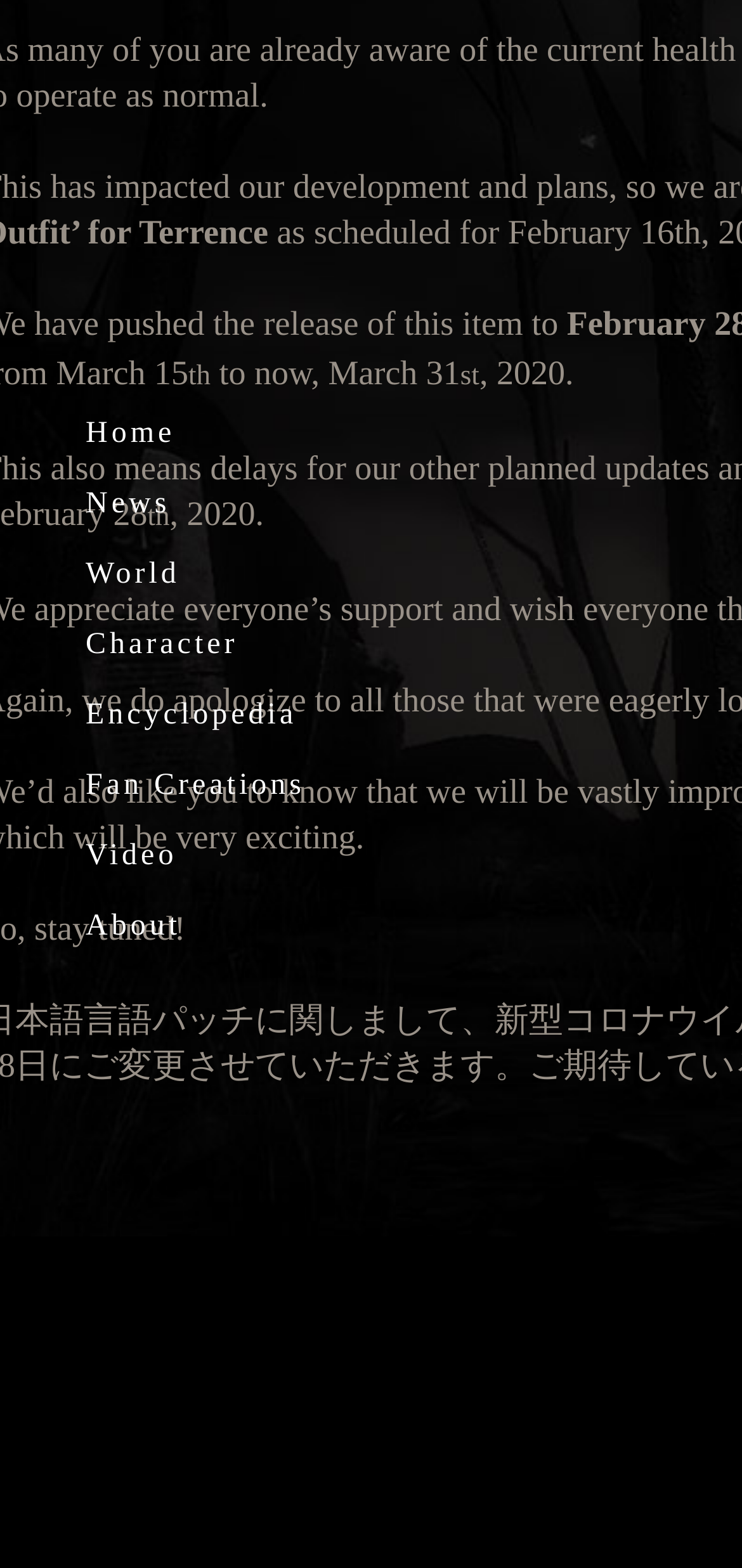From the screenshot, find the bounding box of the UI element matching this description: "World". Supply the bounding box coordinates in the form [left, top, right, bottom], each a float between 0 and 1.

[0.115, 0.349, 0.411, 0.385]